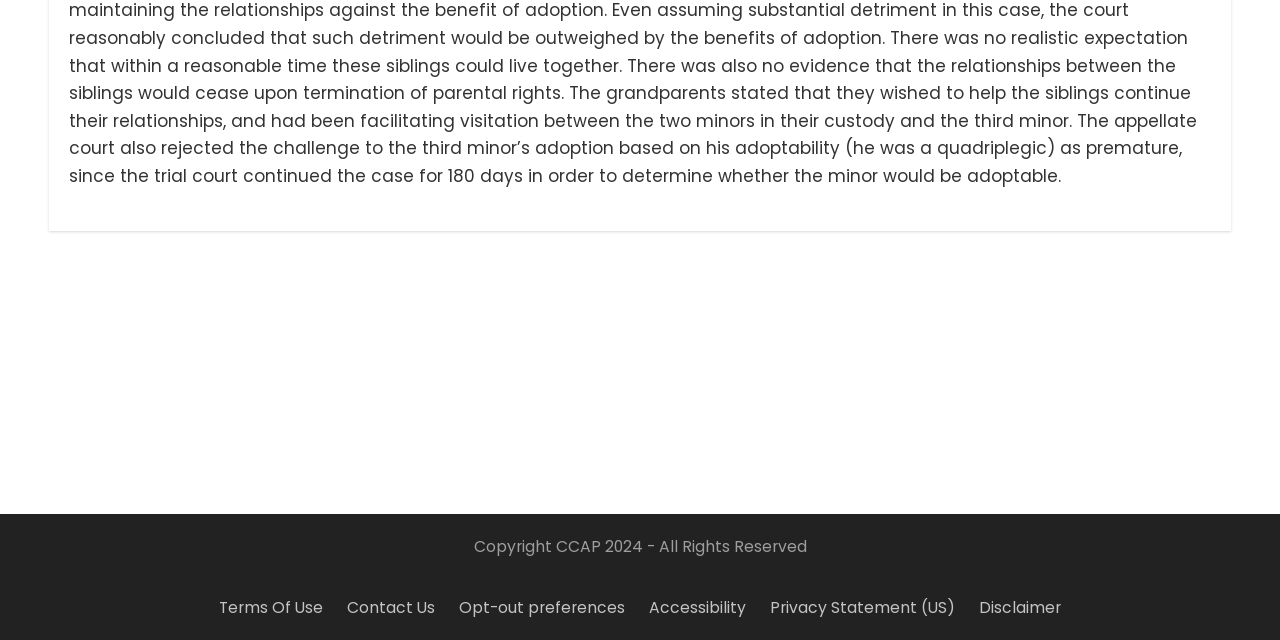Identify the bounding box for the UI element described as: "Accessibility". The coordinates should be four float numbers between 0 and 1, i.e., [left, top, right, bottom].

[0.507, 0.933, 0.583, 0.965]